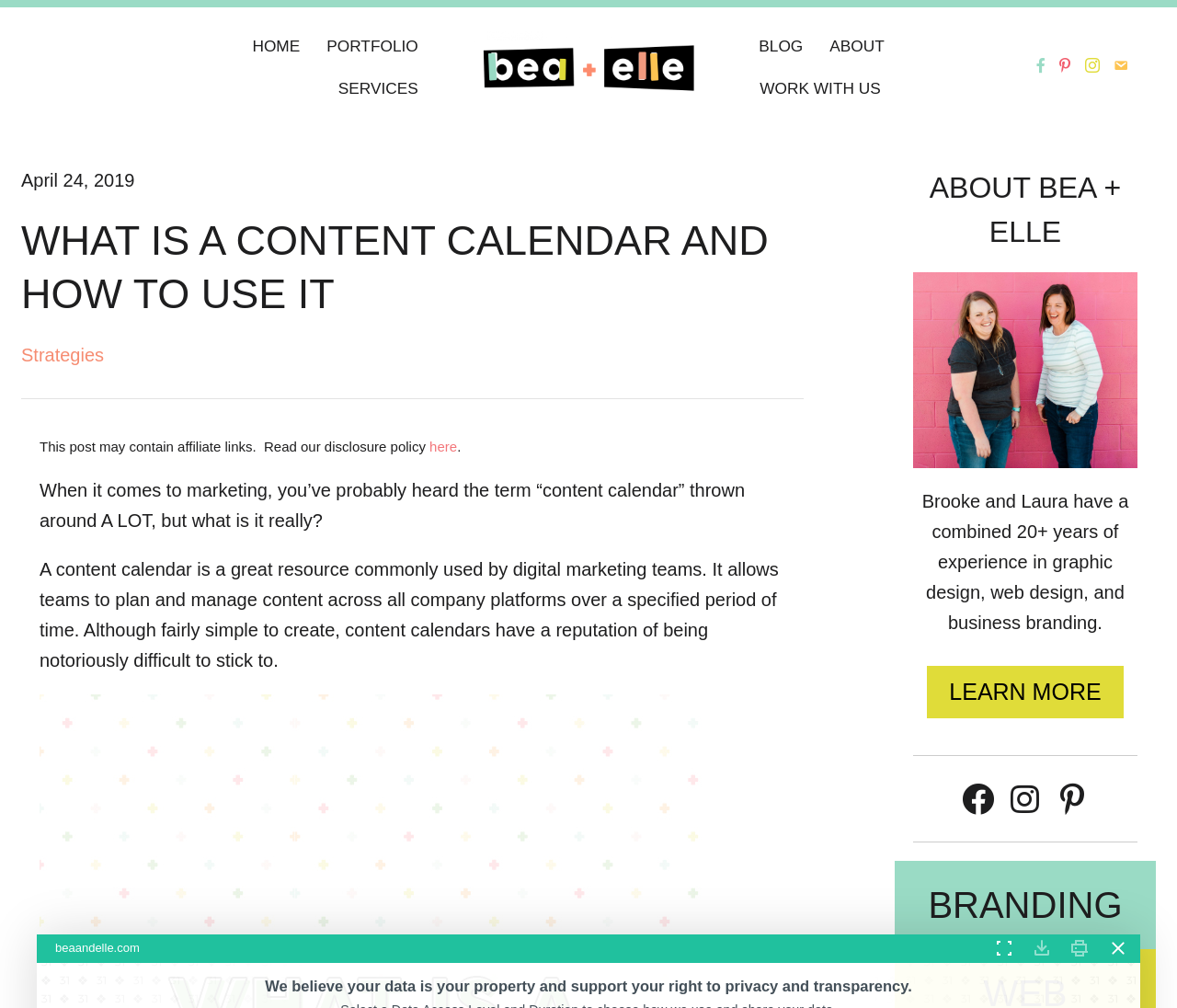Using the webpage screenshot, find the UI element described by aria-label="Expand Toggle". Provide the bounding box coordinates in the format (top-left x, top-left y, bottom-right x, bottom-right y), ensuring all values are floating point numbers between 0 and 1.

[0.841, 0.927, 0.865, 0.955]